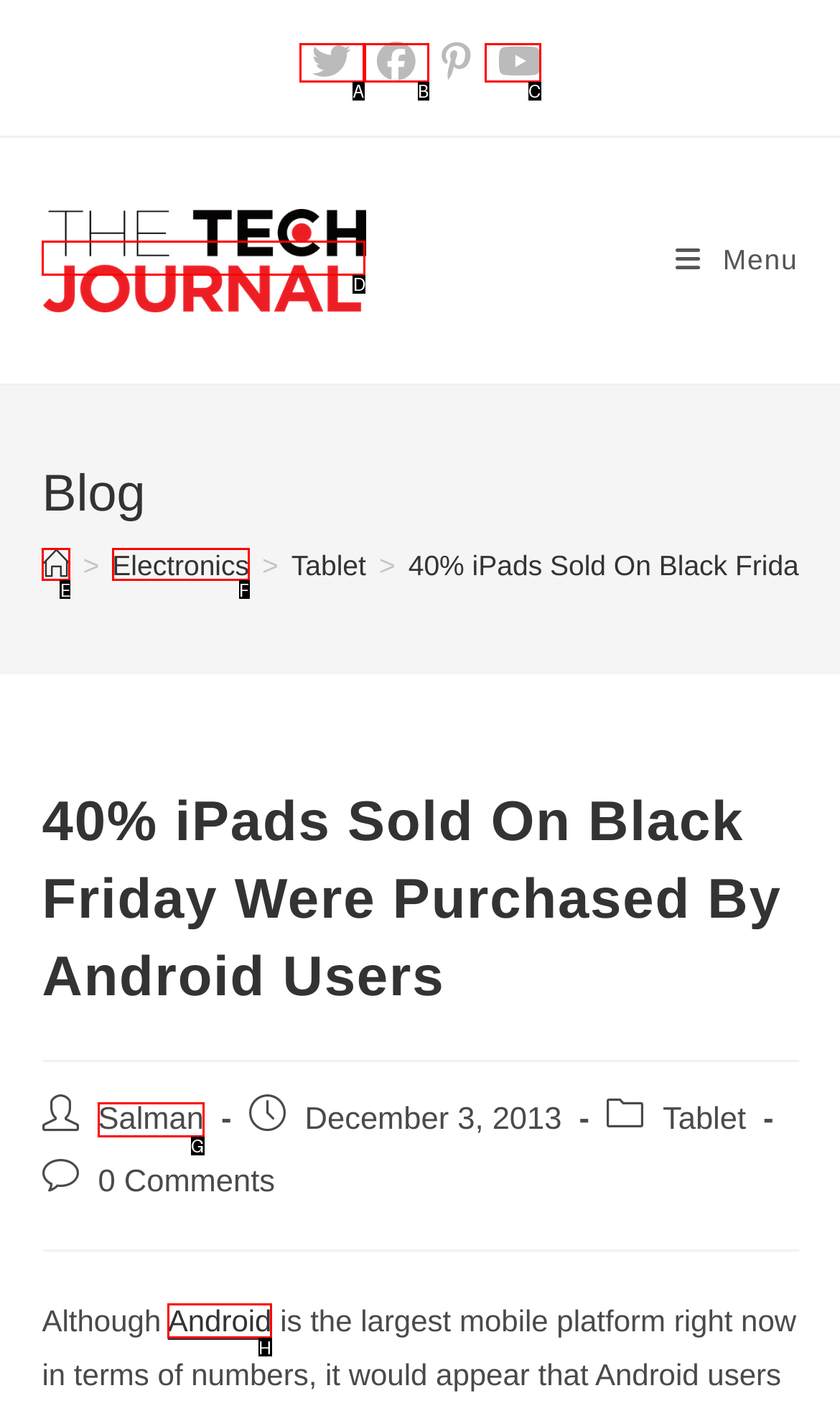With the description: Home, find the option that corresponds most closely and answer with its letter directly.

E